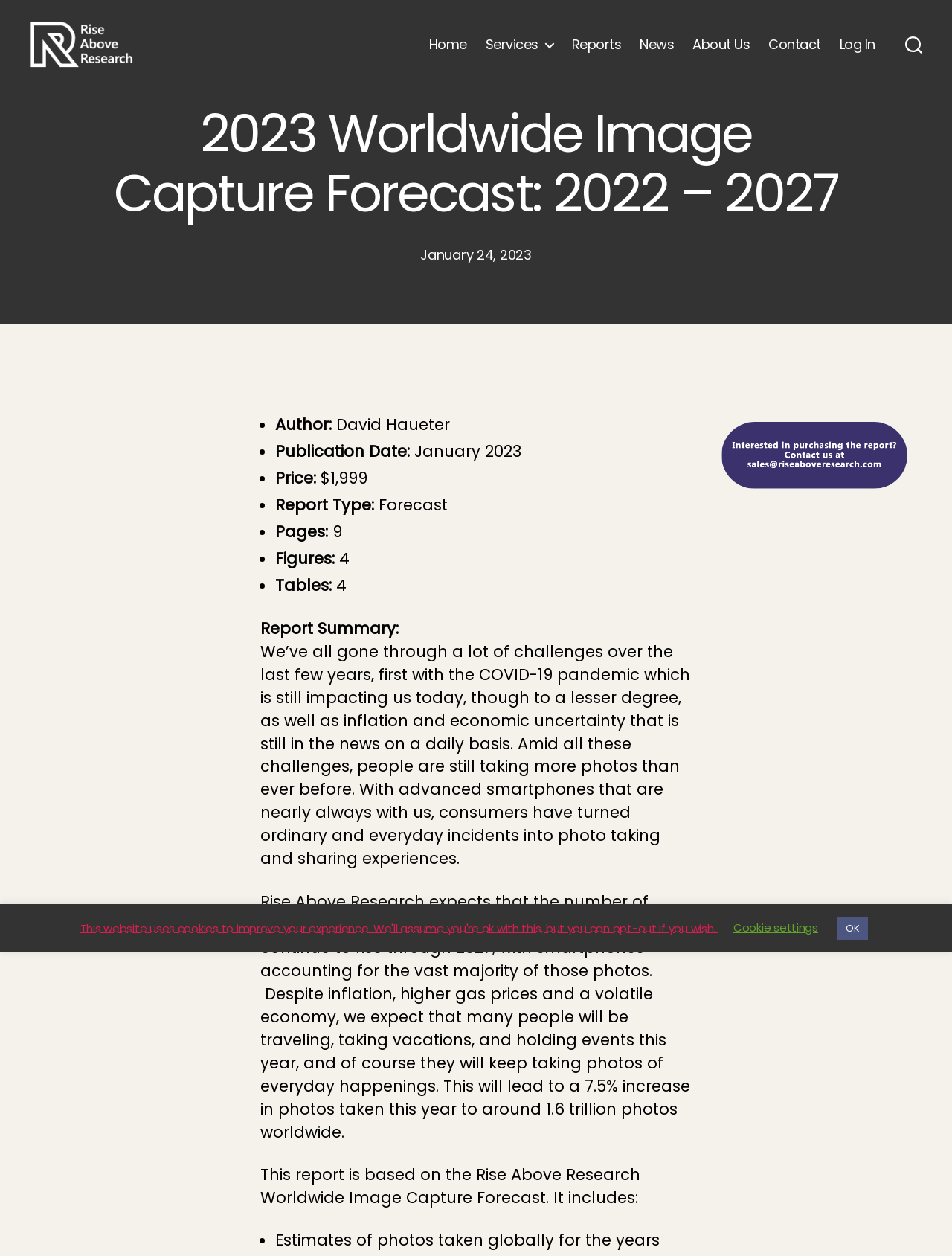Provide the bounding box coordinates of the area you need to click to execute the following instruction: "Click the 'Home' link".

[0.451, 0.032, 0.491, 0.045]